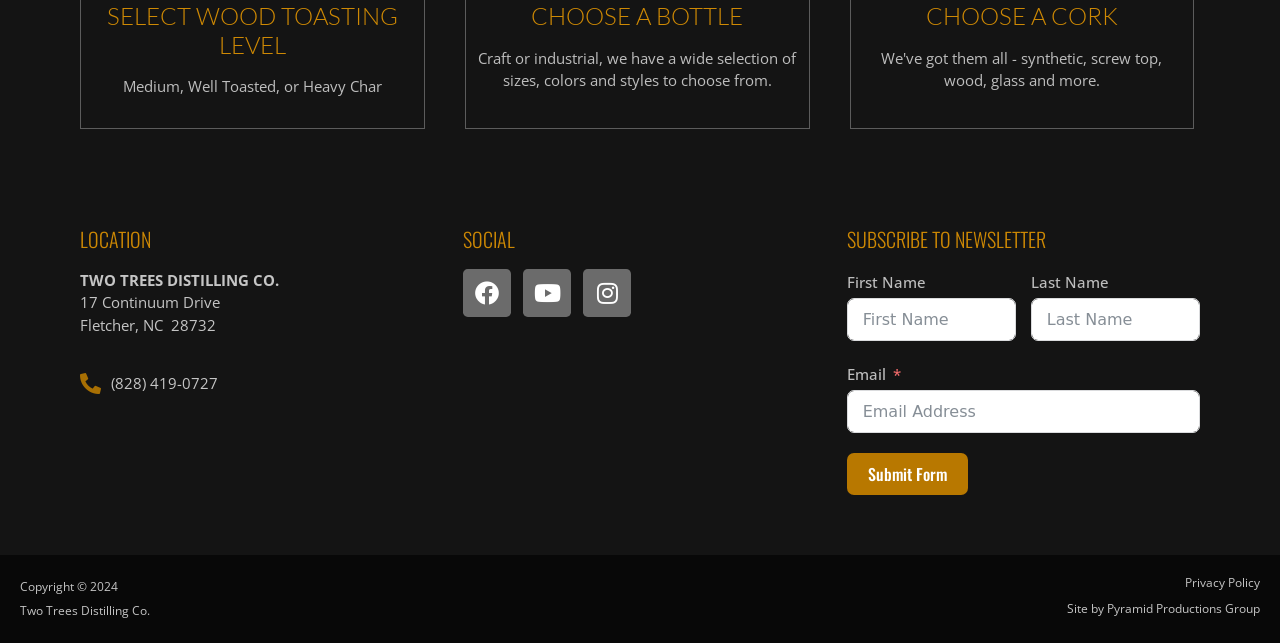Identify the bounding box coordinates of the clickable region necessary to fulfill the following instruction: "Choose a cork". The bounding box coordinates should be four float numbers between 0 and 1, i.e., [left, top, right, bottom].

[0.672, 0.003, 0.925, 0.048]